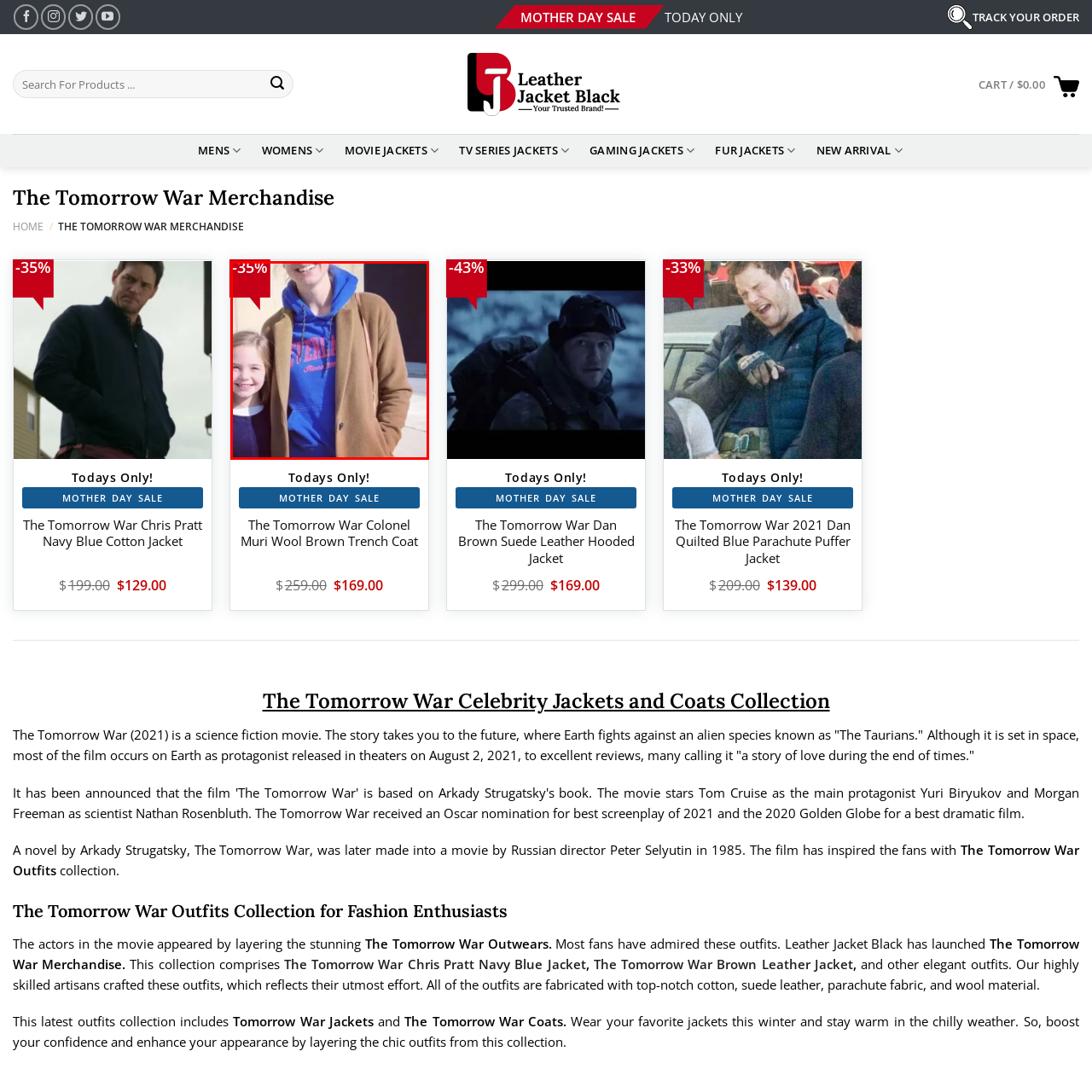What is the discount percentage on the merchandise?
Examine the image that is surrounded by the red bounding box and answer the question with as much detail as possible using the image.

The red banner in the top left corner of the image highlights a discount of 35%, indicating a sale on merchandise related to 'The Tomorrow War'.